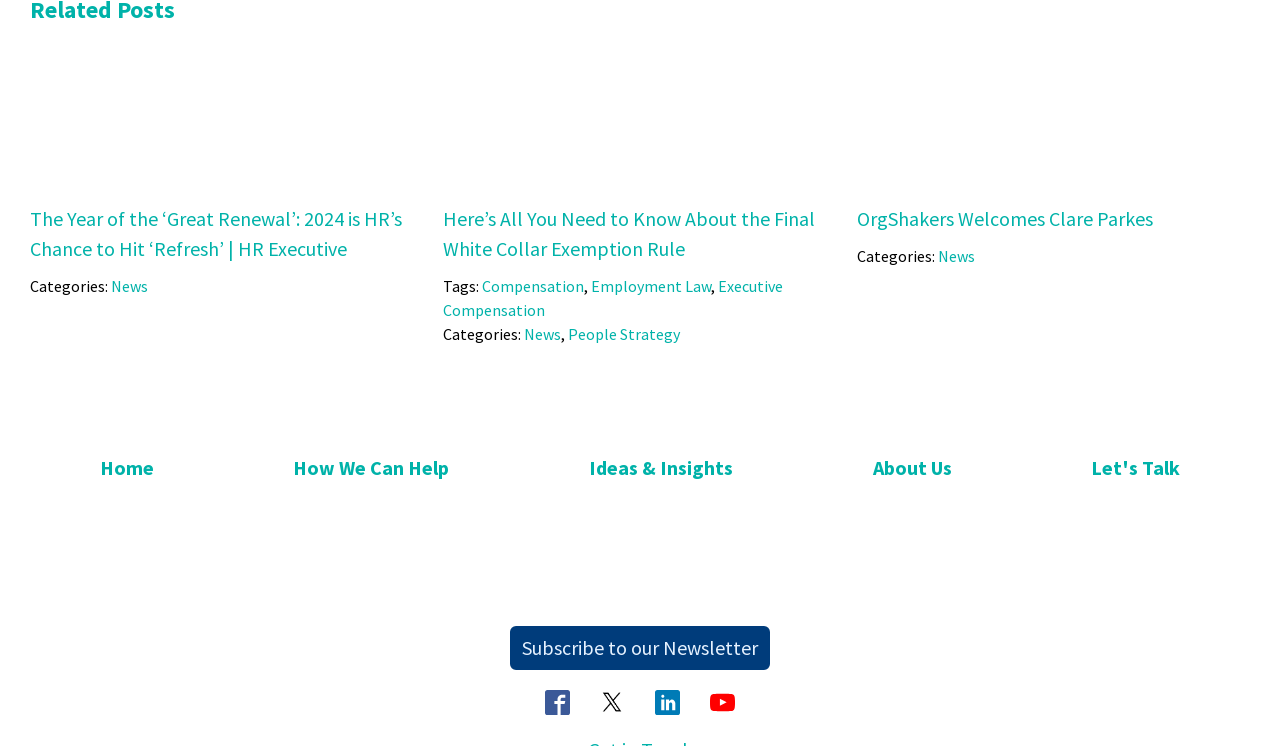What is the name of the person mentioned in the article 'OrgShakers Welcomes Clare Parkes'?
Refer to the screenshot and respond with a concise word or phrase.

Clare Parkes